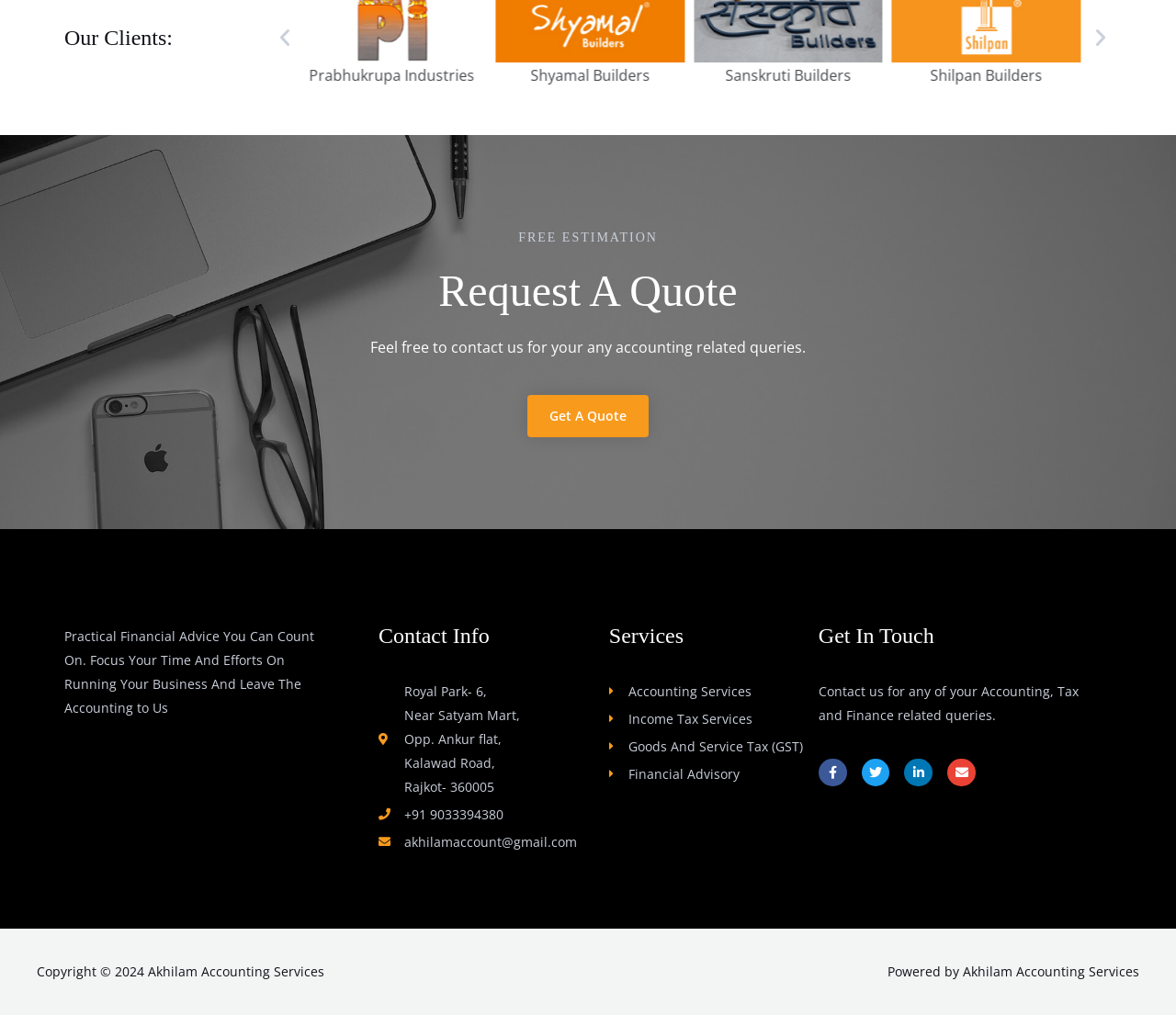Please provide the bounding box coordinates in the format (top-left x, top-left y, bottom-right x, bottom-right y). Remember, all values are floating point numbers between 0 and 1. What is the bounding box coordinate of the region described as: Get A Quote

[0.448, 0.389, 0.552, 0.43]